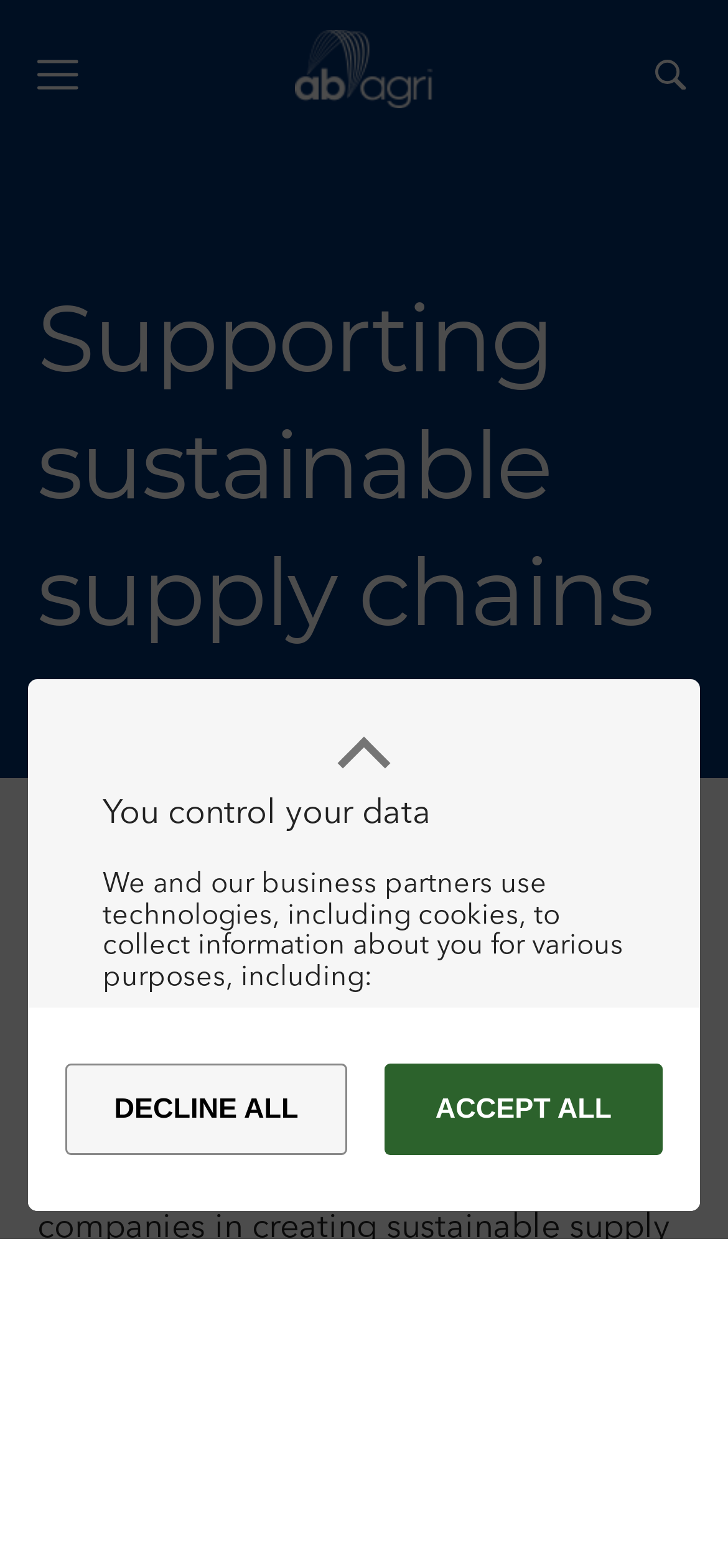What is the company mentioned in the image?
Based on the screenshot, provide a one-word or short-phrase response.

AB Agri